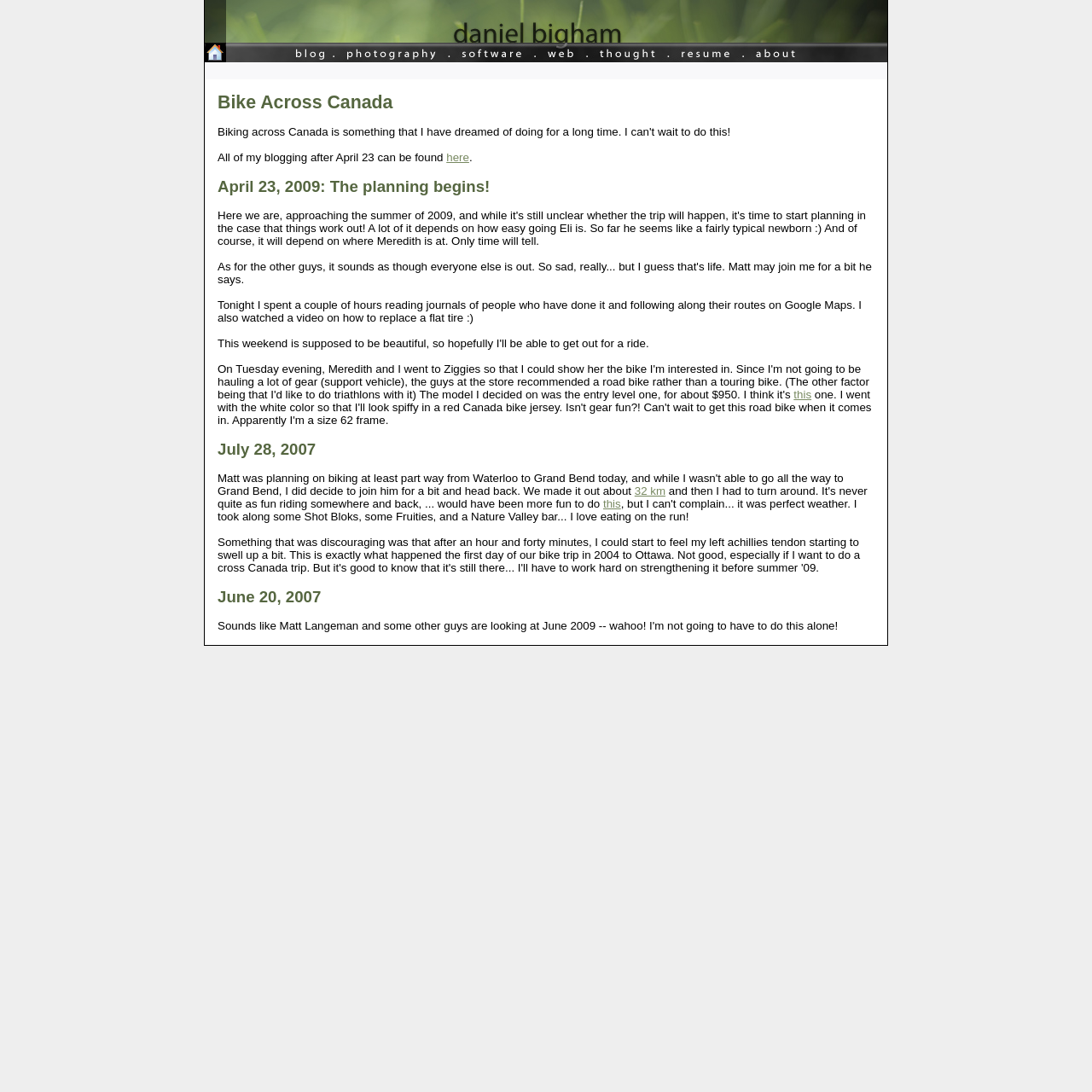How far did the author bike on July 28, 2007? Based on the screenshot, please respond with a single word or phrase.

32 km